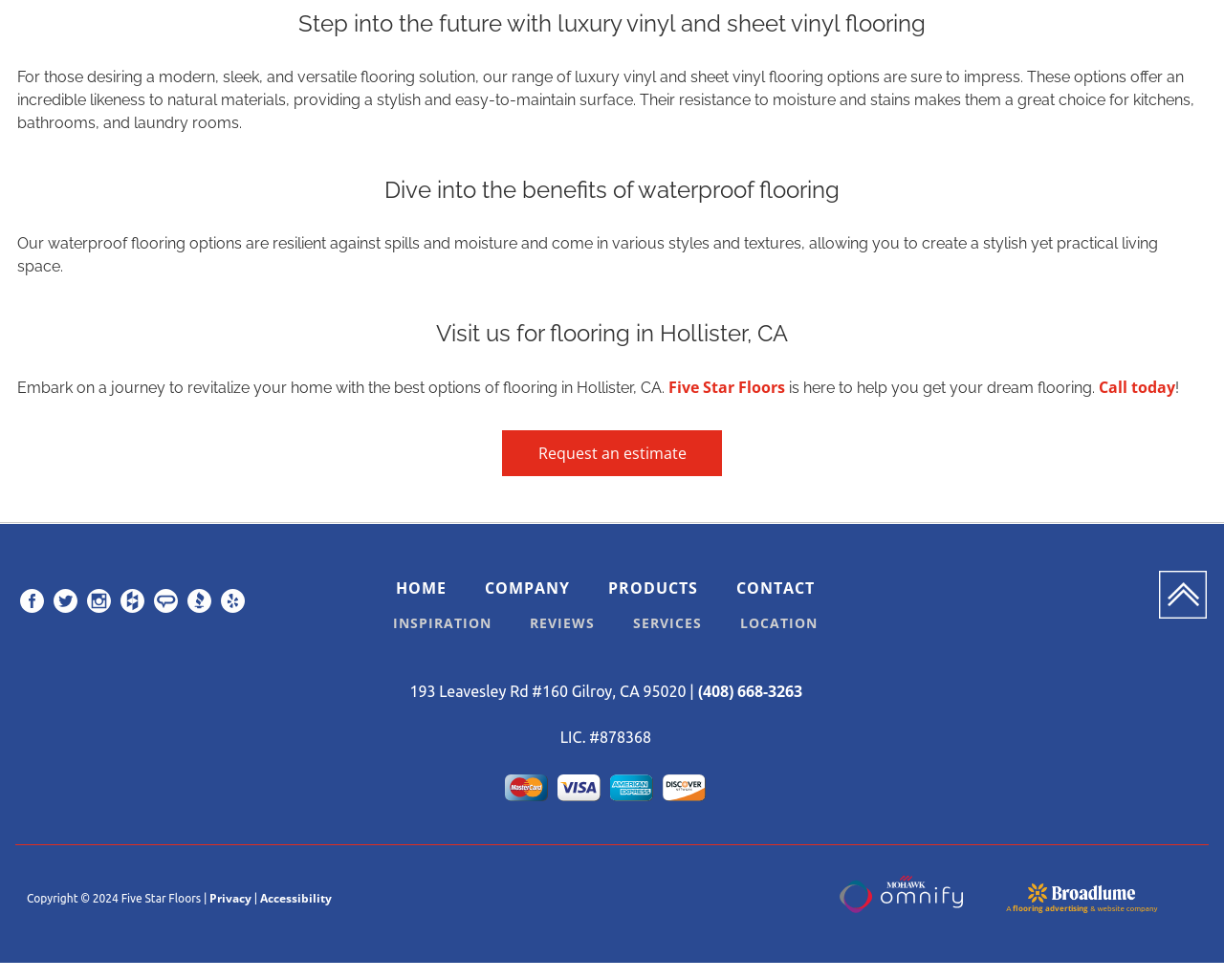What type of flooring is promoted on this website?
Please provide a detailed and comprehensive answer to the question.

Based on the heading 'Step into the future with luxury vinyl and sheet vinyl flooring' and the description of the flooring options, it is clear that the website promotes luxury vinyl and sheet vinyl flooring.